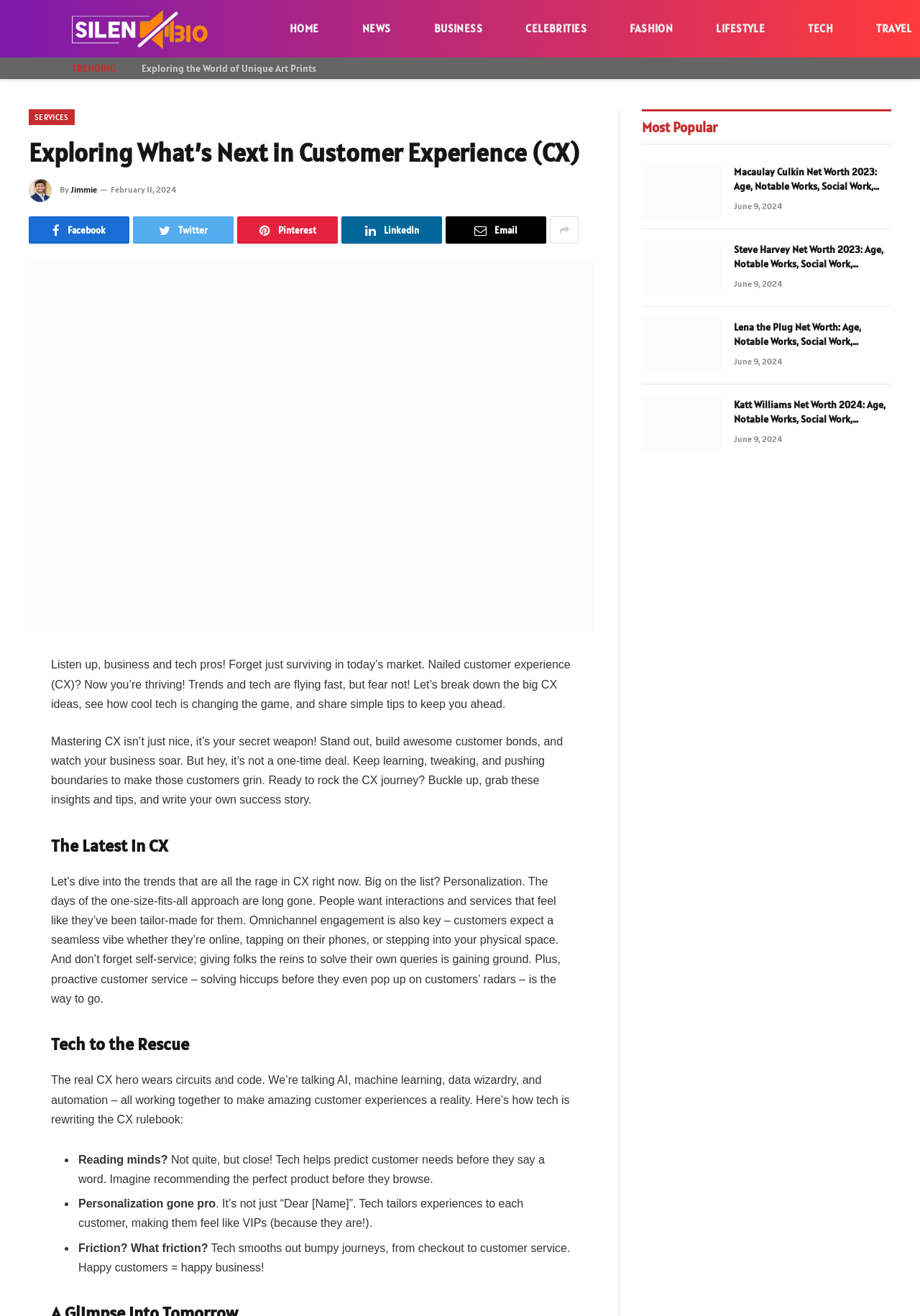What is the purpose of the 'TECH' section on the webpage? 
Refer to the screenshot and respond with a concise word or phrase.

To discuss tech trends in CX